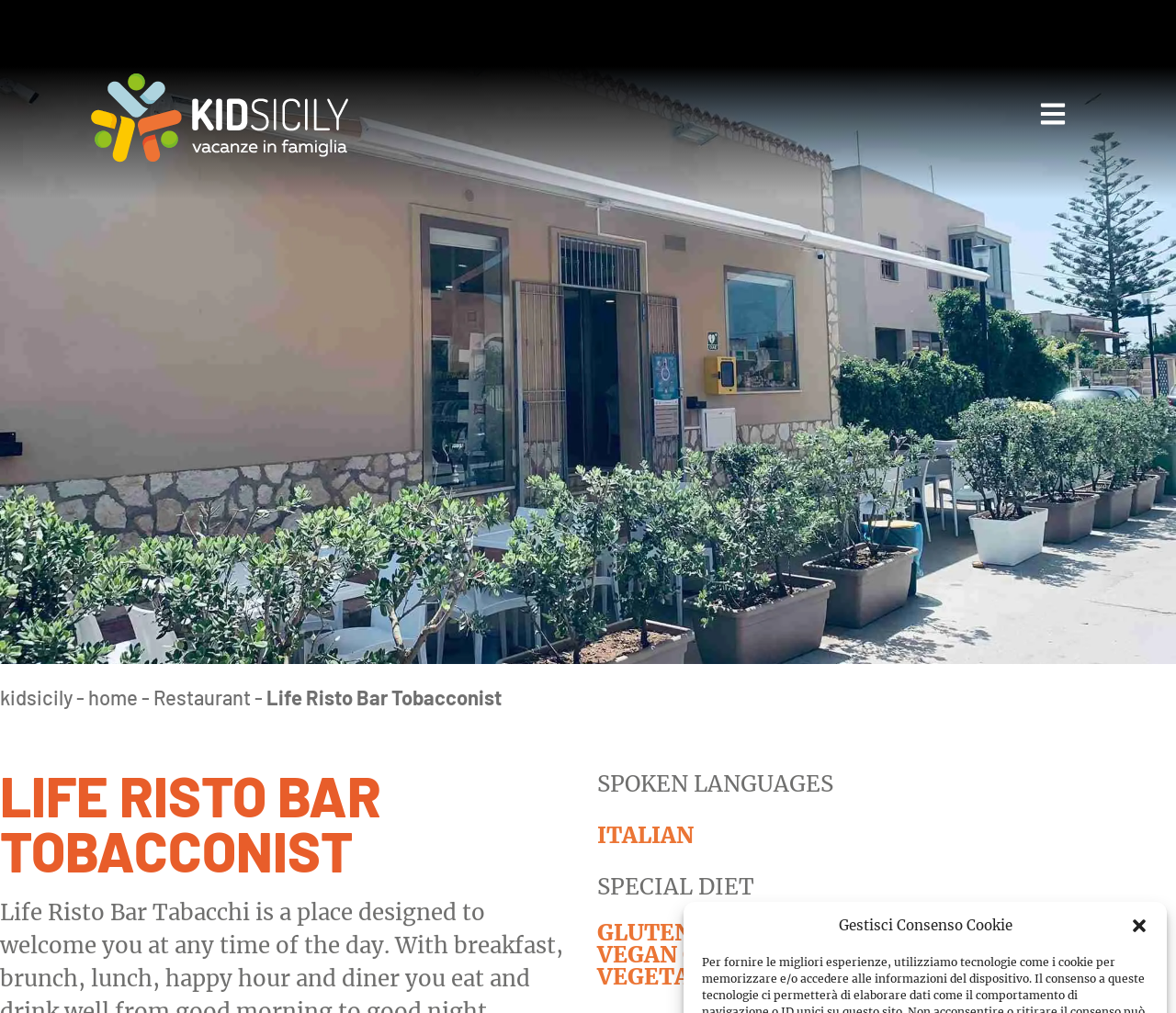Please answer the following question as detailed as possible based on the image: 
What languages are spoken at the bar?

I found the answer by looking at the link element with the text 'ITALIAN' (ID 249). This link is located under the 'SPOKEN LANGUAGES' heading, suggesting that Italian is one of the languages spoken at the bar.